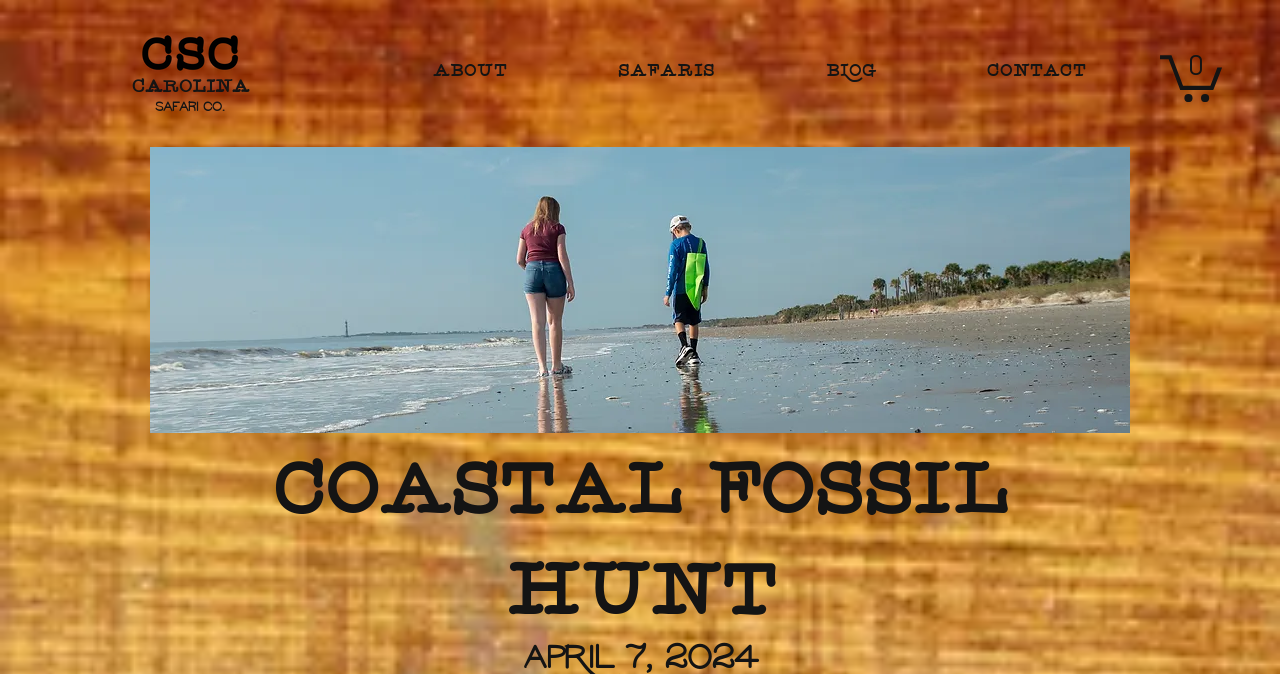Summarize the webpage comprehensively, mentioning all visible components.

The webpage is about a fossil hunt event, specifically the "Coastal Fossil Hunt" in the spring season, as indicated by the heading. At the top left corner, there is a logo image with a link to the homepage, accompanied by the text "Carolina" and "Safari Co." in close proximity.

Below the logo, there is a navigation menu labeled "Site" that spans across the top of the page. The menu consists of five links: "About", "Safaris", "Blog", and "Contact", arranged from left to right.

On the top right corner, there is a cart button with a label "Cart with 0 items", which is accompanied by an SVG icon.

The main content of the page is focused on the "Coastal Fossil Hunt" event, with a prominent heading that occupies a significant portion of the page.